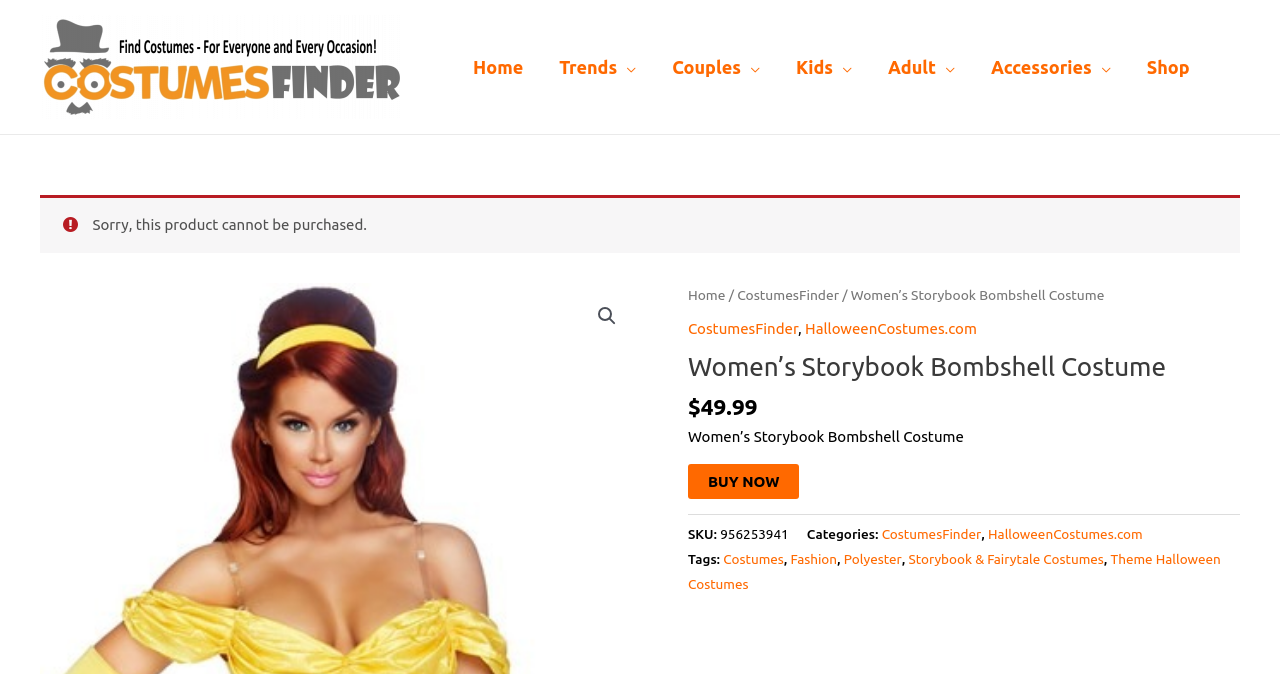Please specify the coordinates of the bounding box for the element that should be clicked to carry out this instruction: "Search using the magnifying glass icon". The coordinates must be four float numbers between 0 and 1, formatted as [left, top, right, bottom].

[0.46, 0.442, 0.488, 0.495]